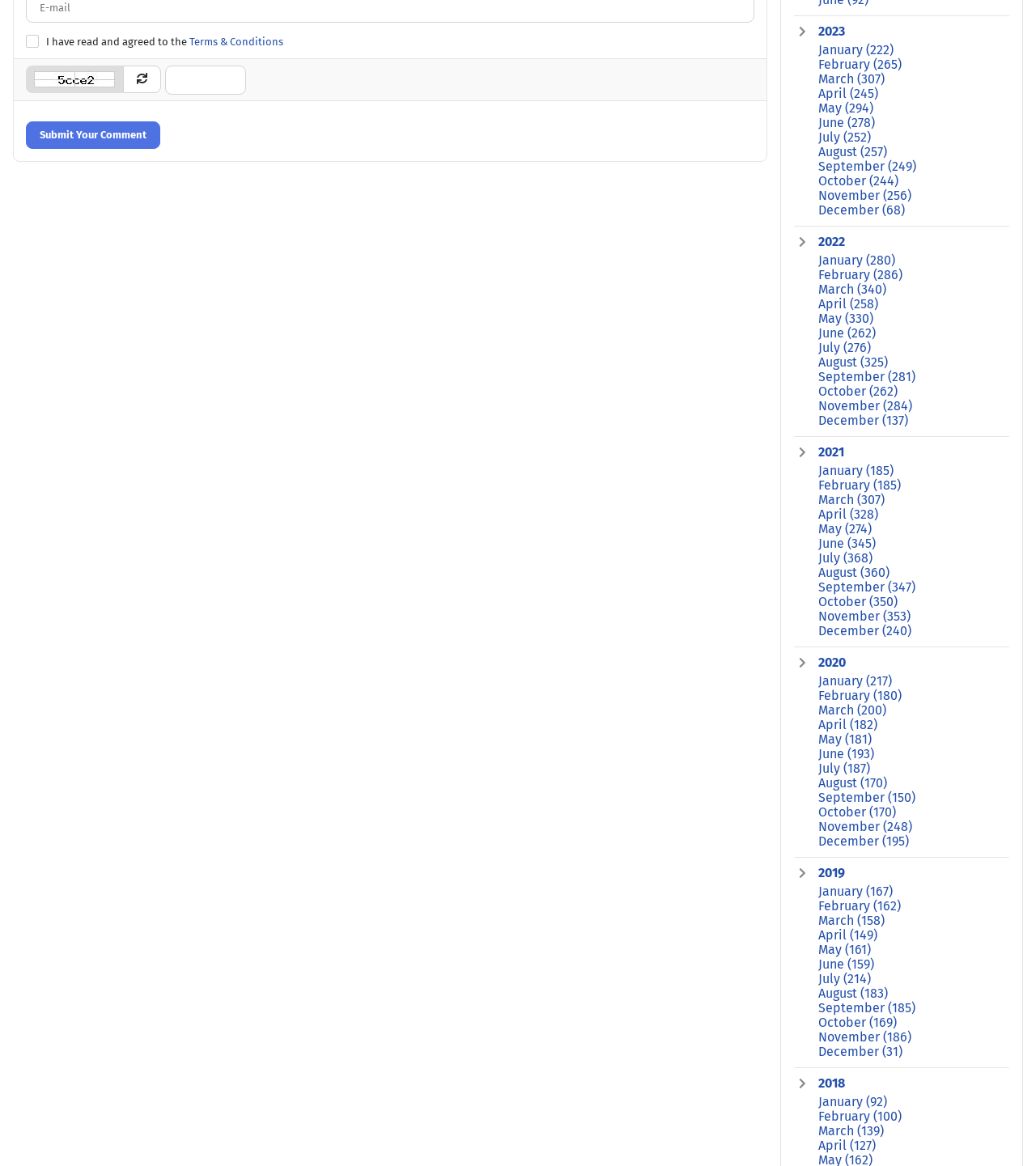Examine the image and give a thorough answer to the following question:
What is the purpose of the checkbox?

The checkbox is located next to the text 'I have read and agreed to the Terms & Conditions', indicating that the user needs to agree to the terms and conditions before submitting their comment.